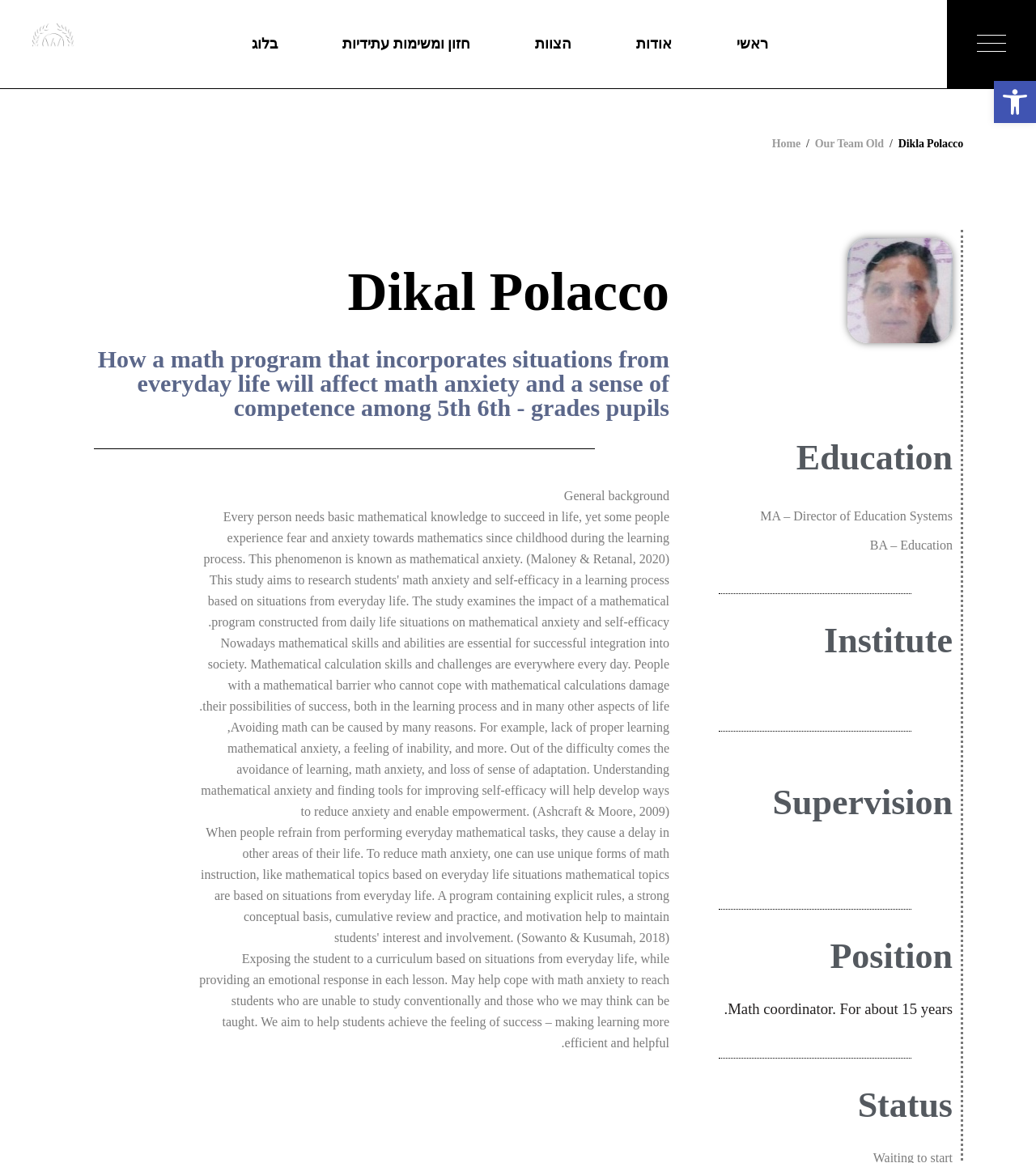Kindly determine the bounding box coordinates for the clickable area to achieve the given instruction: "View the Home page".

[0.745, 0.118, 0.773, 0.129]